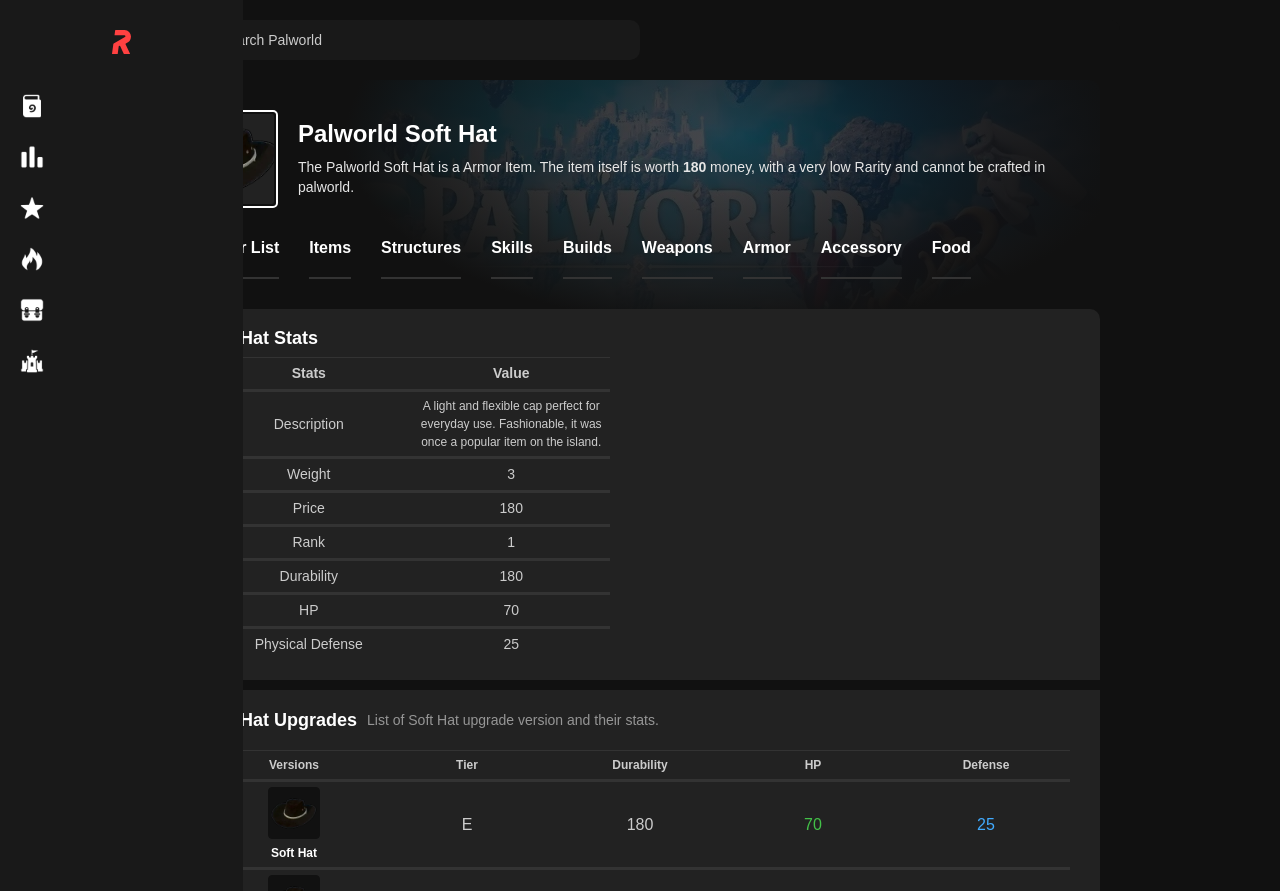Please find the bounding box coordinates for the clickable element needed to perform this instruction: "Search for Palworld".

[0.141, 0.022, 0.5, 0.067]